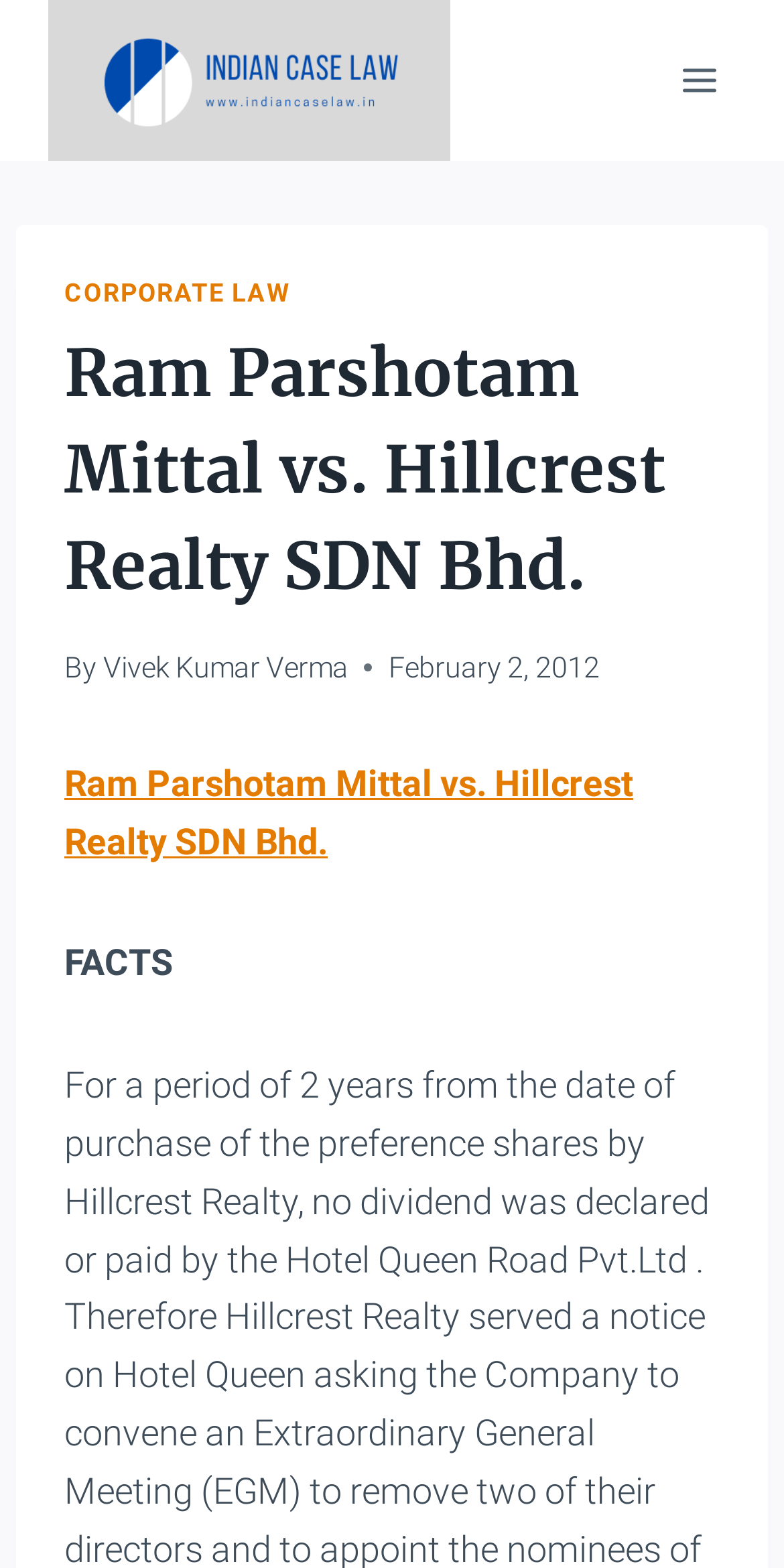What is the category of the case?
Look at the image and respond with a one-word or short-phrase answer.

CORPORATE LAW